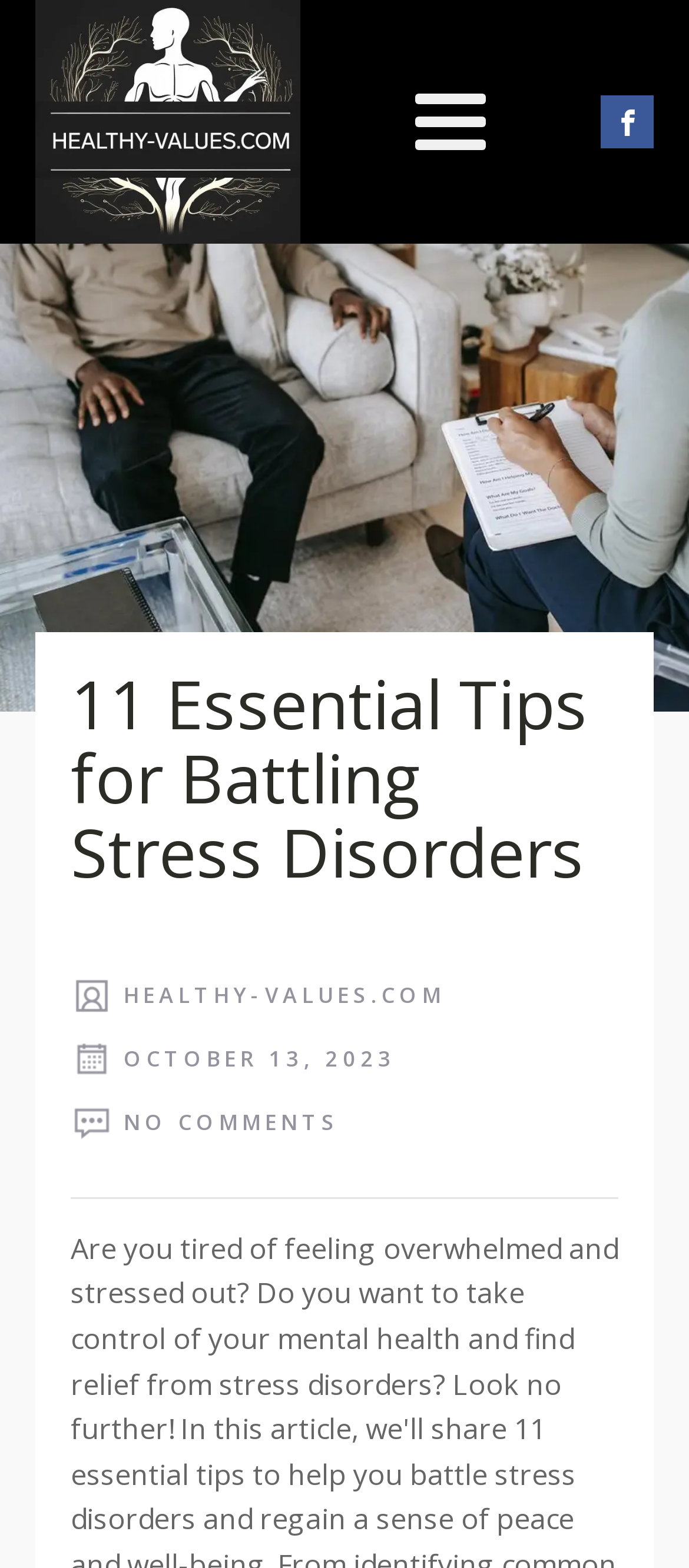What is the date of the article? Using the information from the screenshot, answer with a single word or phrase.

OCTOBER 13, 2023